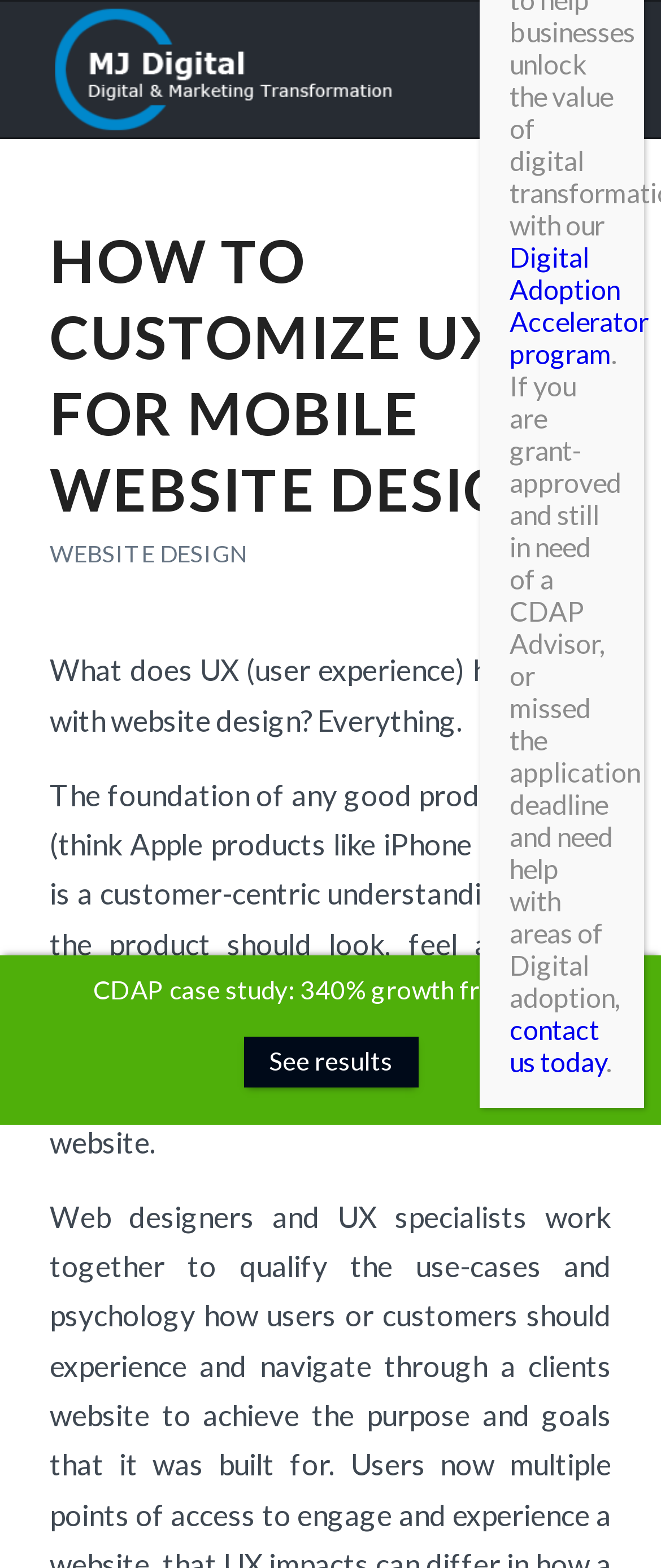Please respond to the question using a single word or phrase:
What is the topic of the main article?

UX for mobile website design